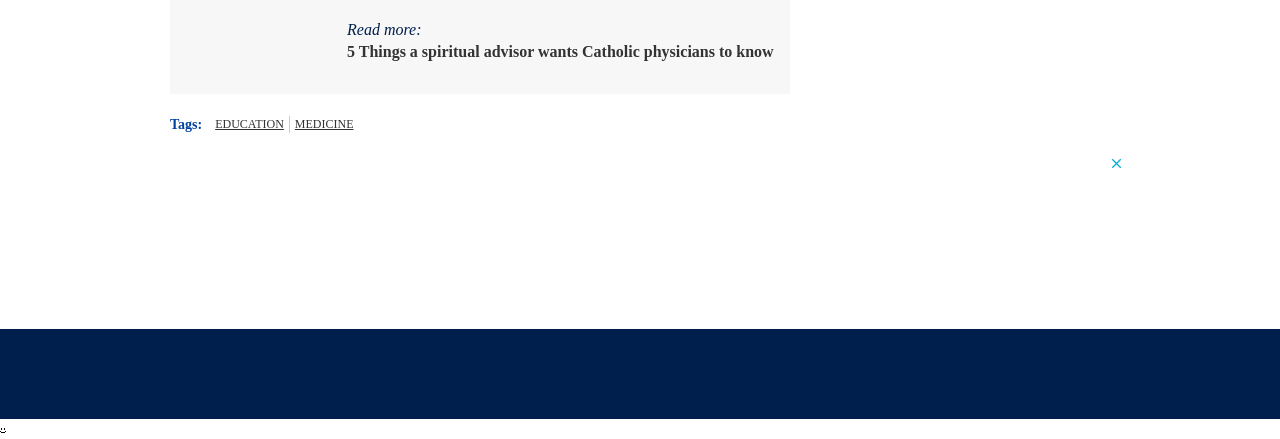Refer to the element description Church and identify the corresponding bounding box in the screenshot. Format the coordinates as (top-left x, top-left y, bottom-right x, bottom-right y) with values in the range of 0 to 1.

[0.483, 0.882, 0.516, 0.914]